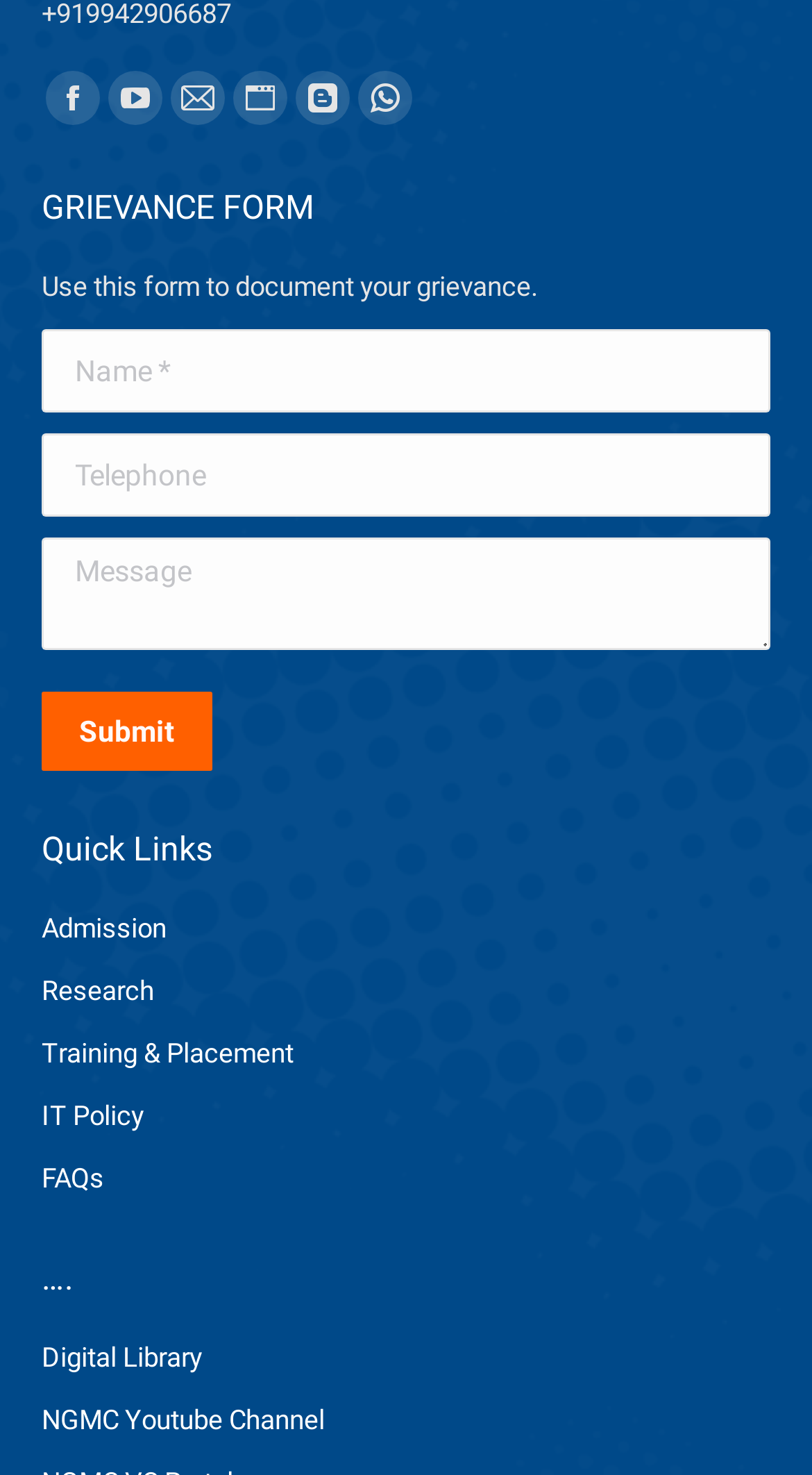Locate the bounding box coordinates of the segment that needs to be clicked to meet this instruction: "Go to the Admission page".

[0.051, 0.616, 0.949, 0.658]